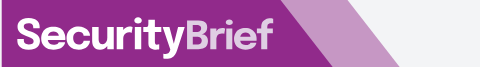Explain in detail what you see in the image.

The image displays the logo of "SecurityBrief New Zealand," a prominent platform dedicated to delivering technology news specifically tailored for Chief Information Security Officers (CISOs) and cybersecurity decision-makers. The logo features a clean and modern design, predominantly using vibrant shades of purple and white, which convey a sense of professionalism and trust in the field of cybersecurity. This logo serves as a visual anchor for the website, emphasizing its role as a key resource for up-to-date information and insights related to security trends and challenges in New Zealand.